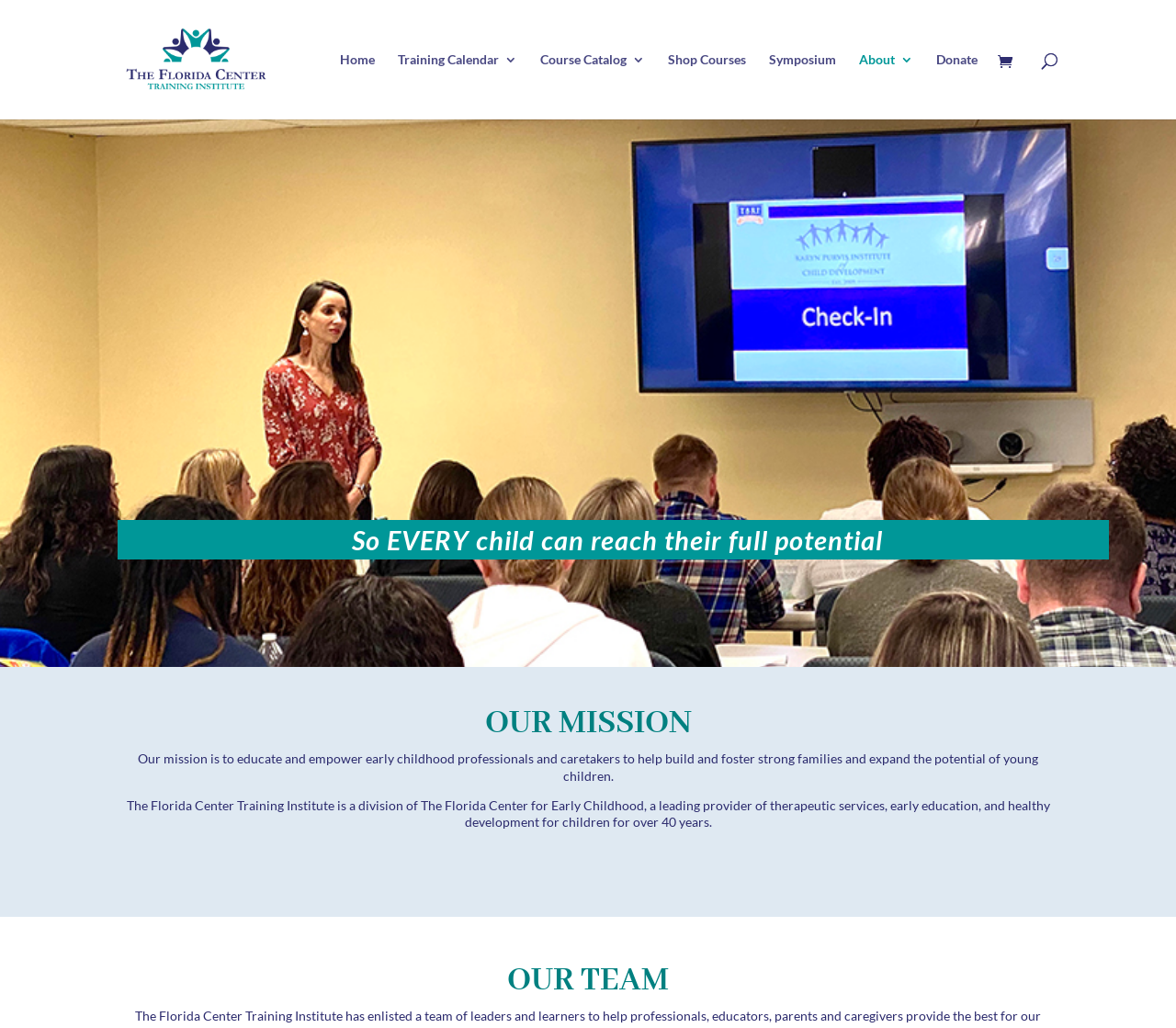Predict the bounding box of the UI element that fits this description: "parent_node: Home".

[0.848, 0.05, 0.869, 0.071]